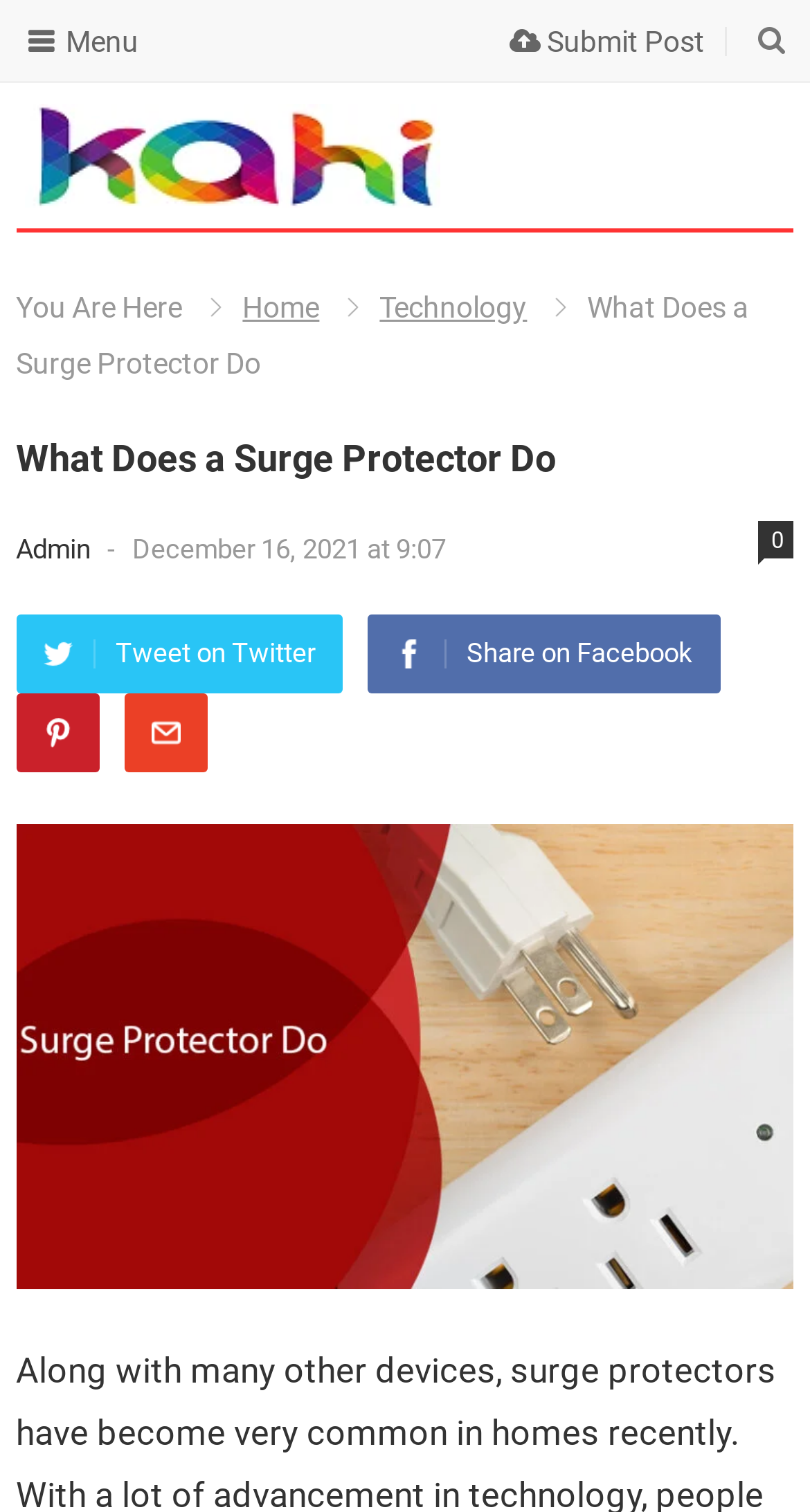Identify the bounding box coordinates of the clickable region required to complete the instruction: "View Admin page". The coordinates should be given as four float numbers within the range of 0 and 1, i.e., [left, top, right, bottom].

[0.02, 0.353, 0.12, 0.373]